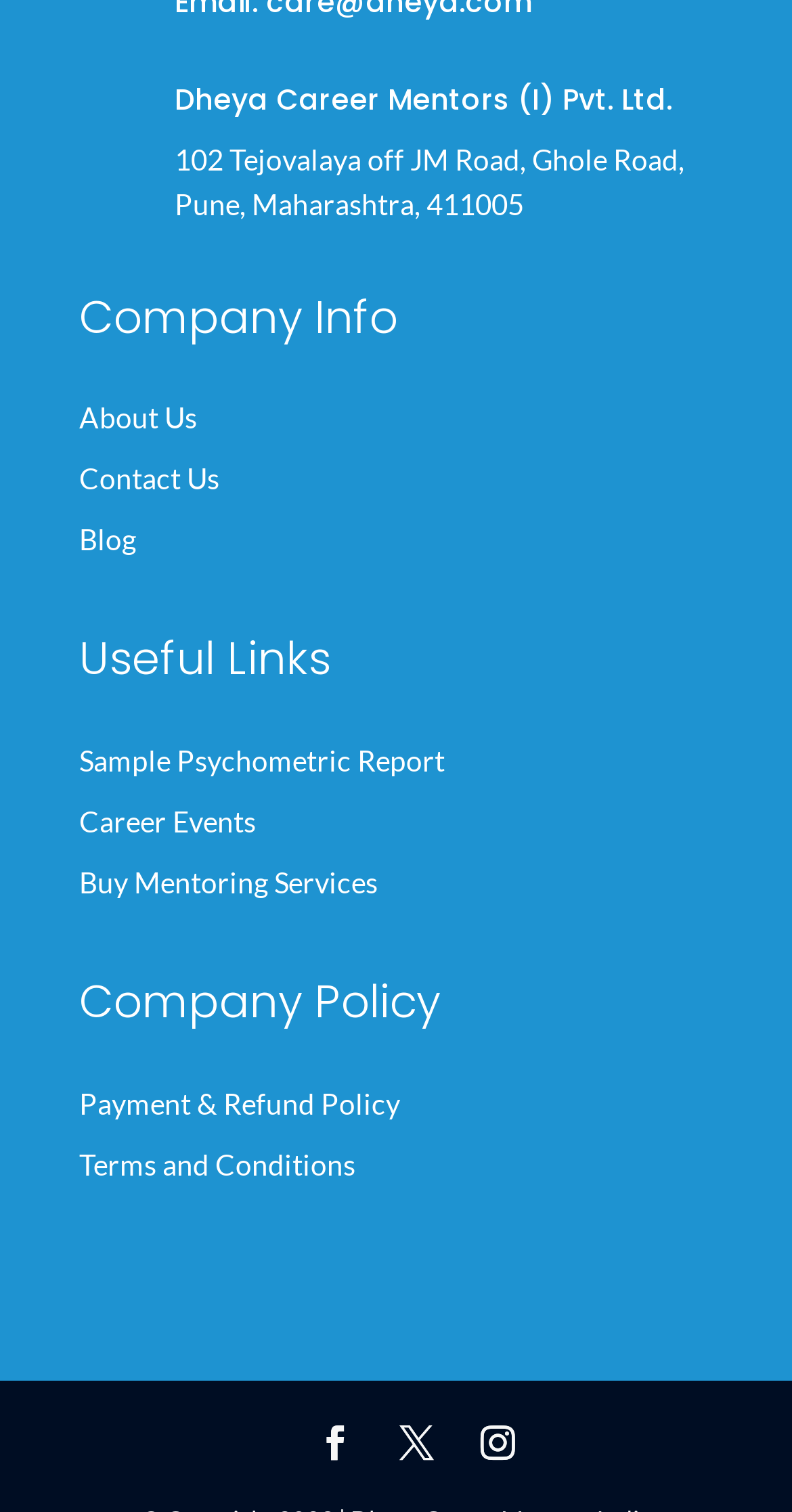Determine the bounding box coordinates of the UI element described below. Use the format (top-left x, top-left y, bottom-right x, bottom-right y) with floating point numbers between 0 and 1: Facebook

[0.401, 0.934, 0.445, 0.978]